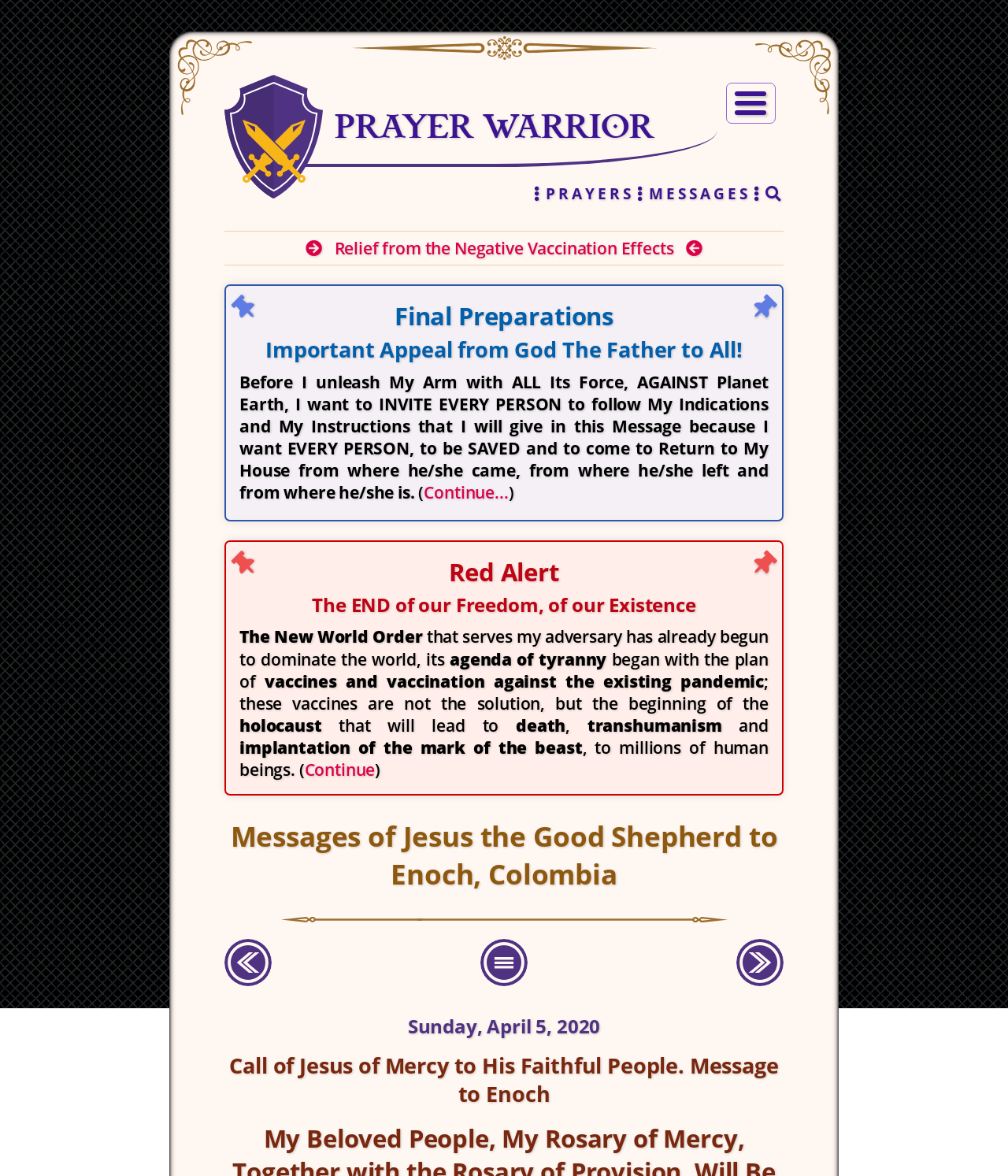Determine the bounding box coordinates of the clickable element to achieve the following action: 'Click the 'Continue...' link'. Provide the coordinates as four float values between 0 and 1, formatted as [left, top, right, bottom].

[0.421, 0.409, 0.504, 0.428]